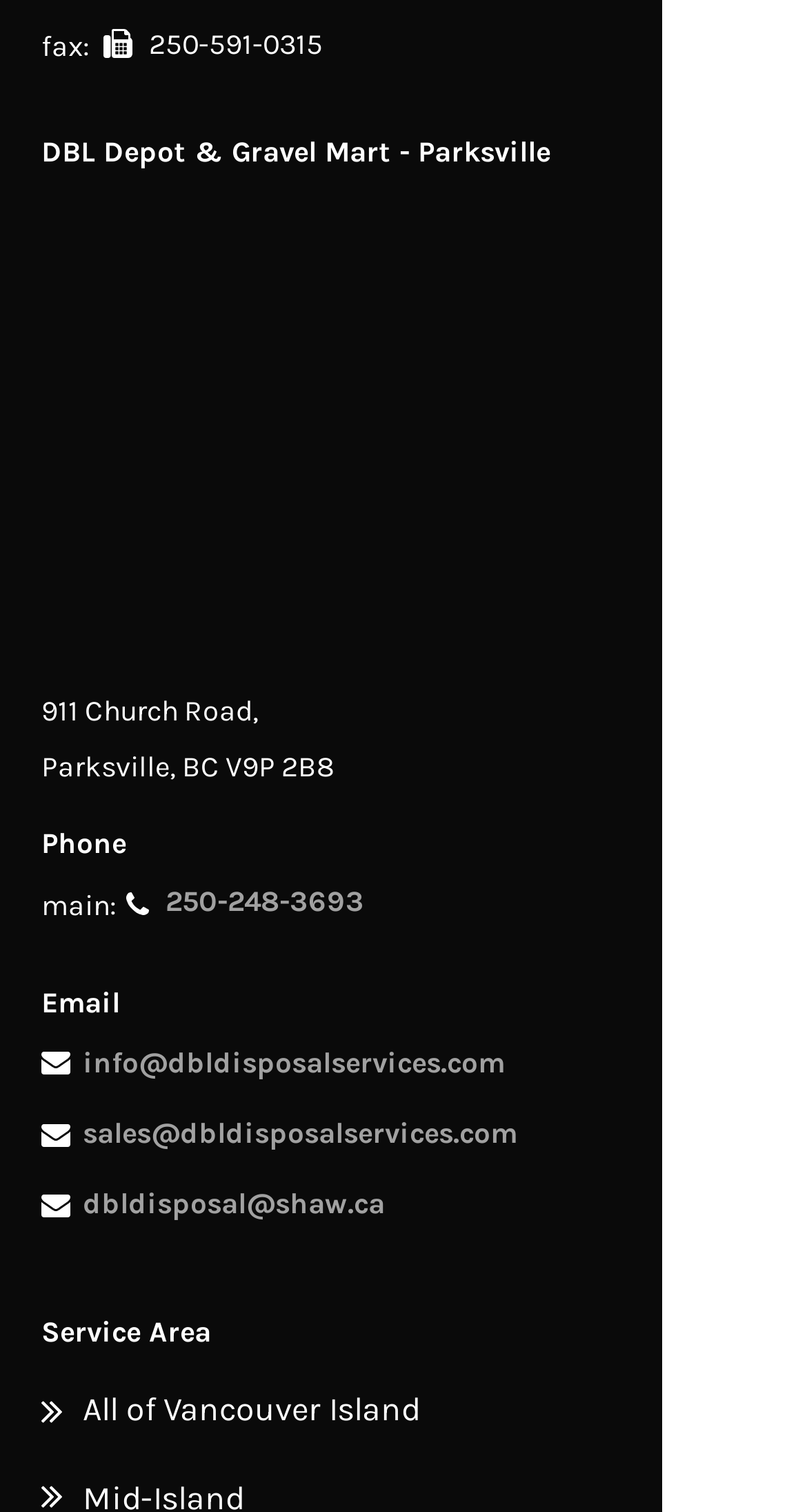What is the address of DBL Depot & Gravel Mart?
Please look at the screenshot and answer using one word or phrase.

911 Church Road, Parksville, BC V9P 2B8